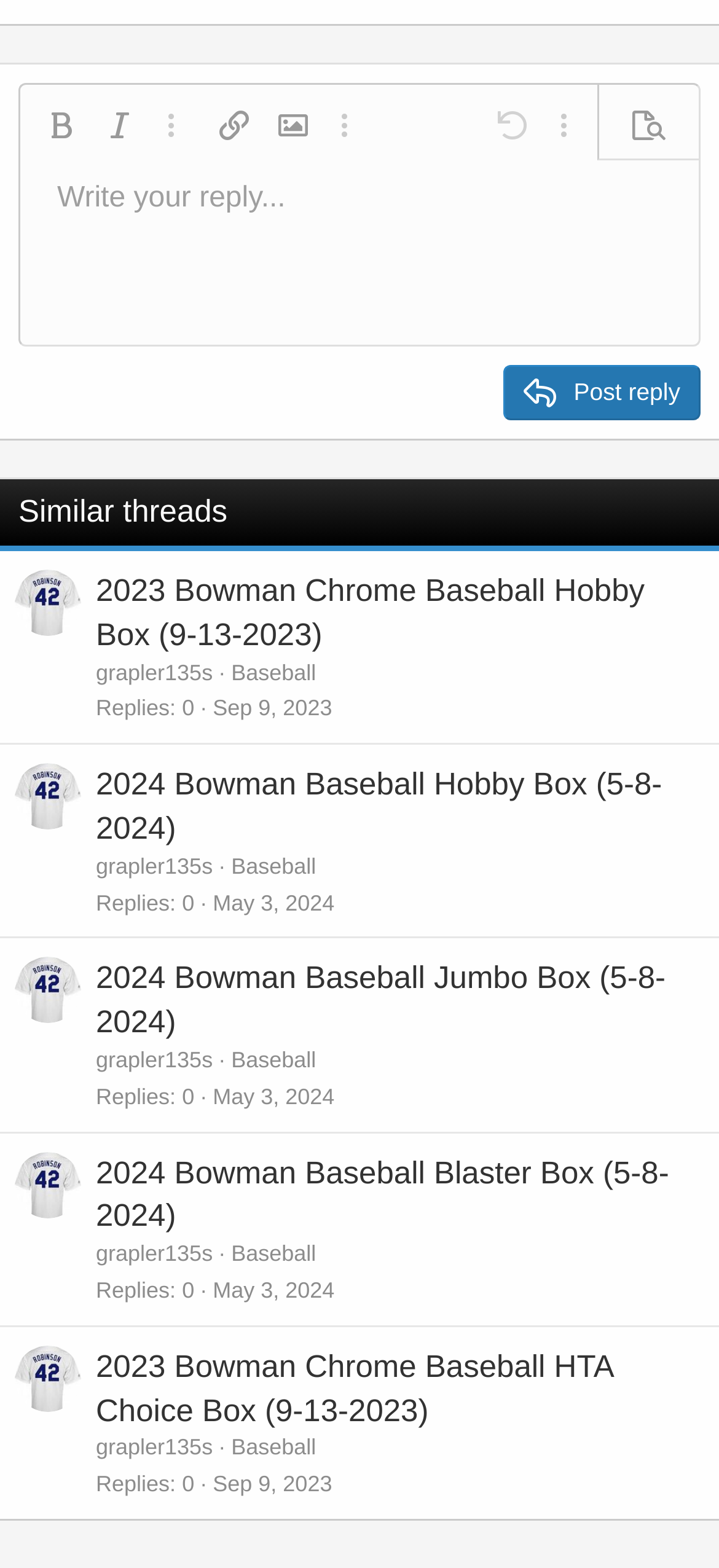What is the function of the 'Insert link' button?
Based on the image, respond with a single word or phrase.

To insert a link